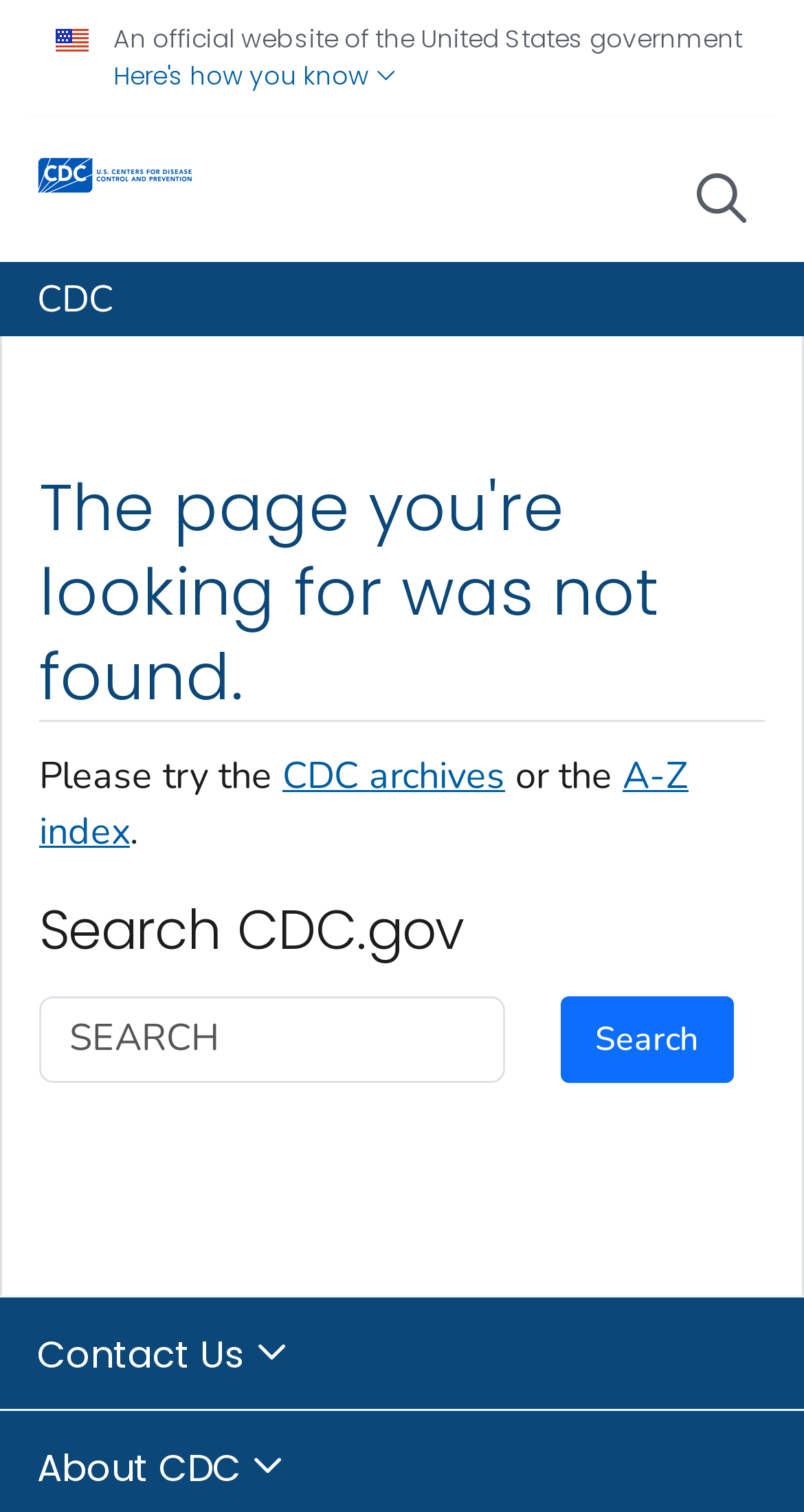What is the function of the button with a magnifying glass icon?
Use the screenshot to answer the question with a single word or phrase.

Search